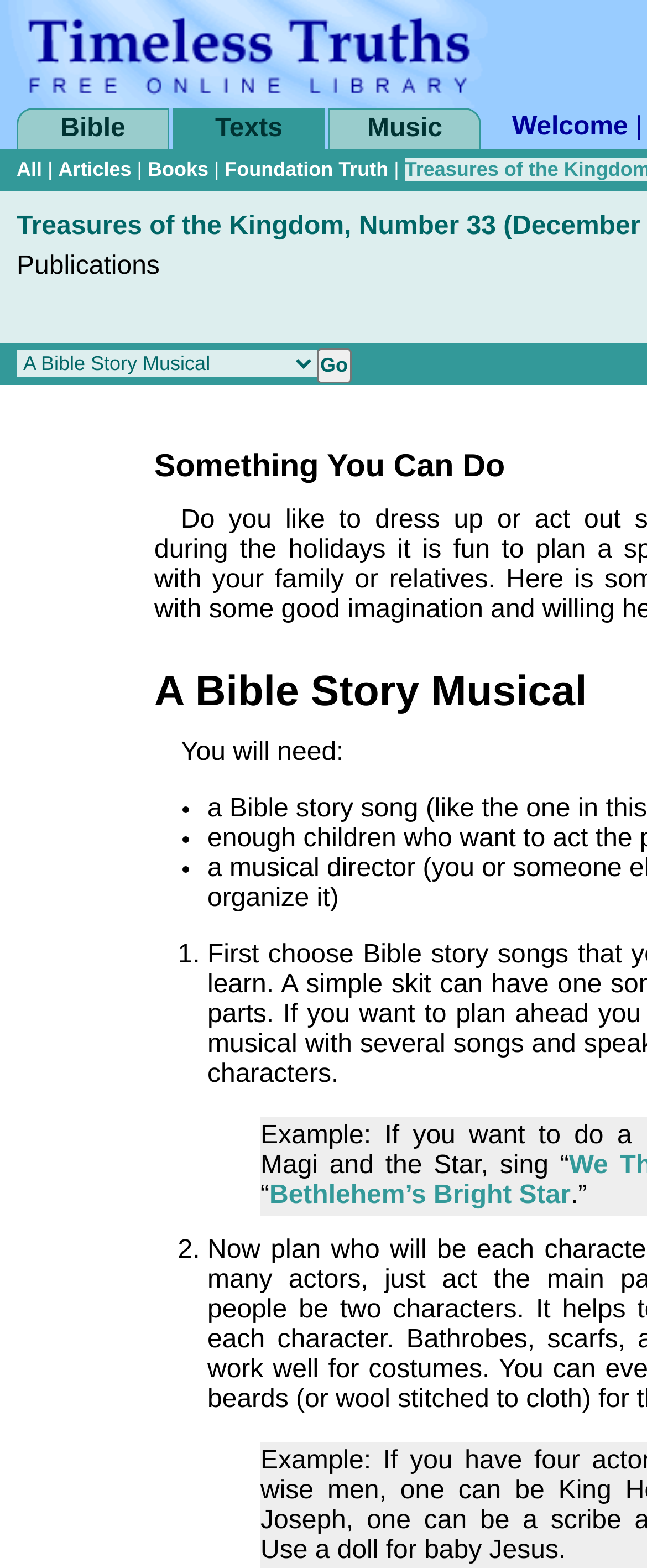What is the purpose of the combobox?
Please provide a comprehensive answer to the question based on the webpage screenshot.

The combobox is located next to a 'Go' button and has a bounding box coordinate of [0.026, 0.223, 0.49, 0.24]. Its purpose is likely to select a Bible story, as the webpage is about a Bible story musical.